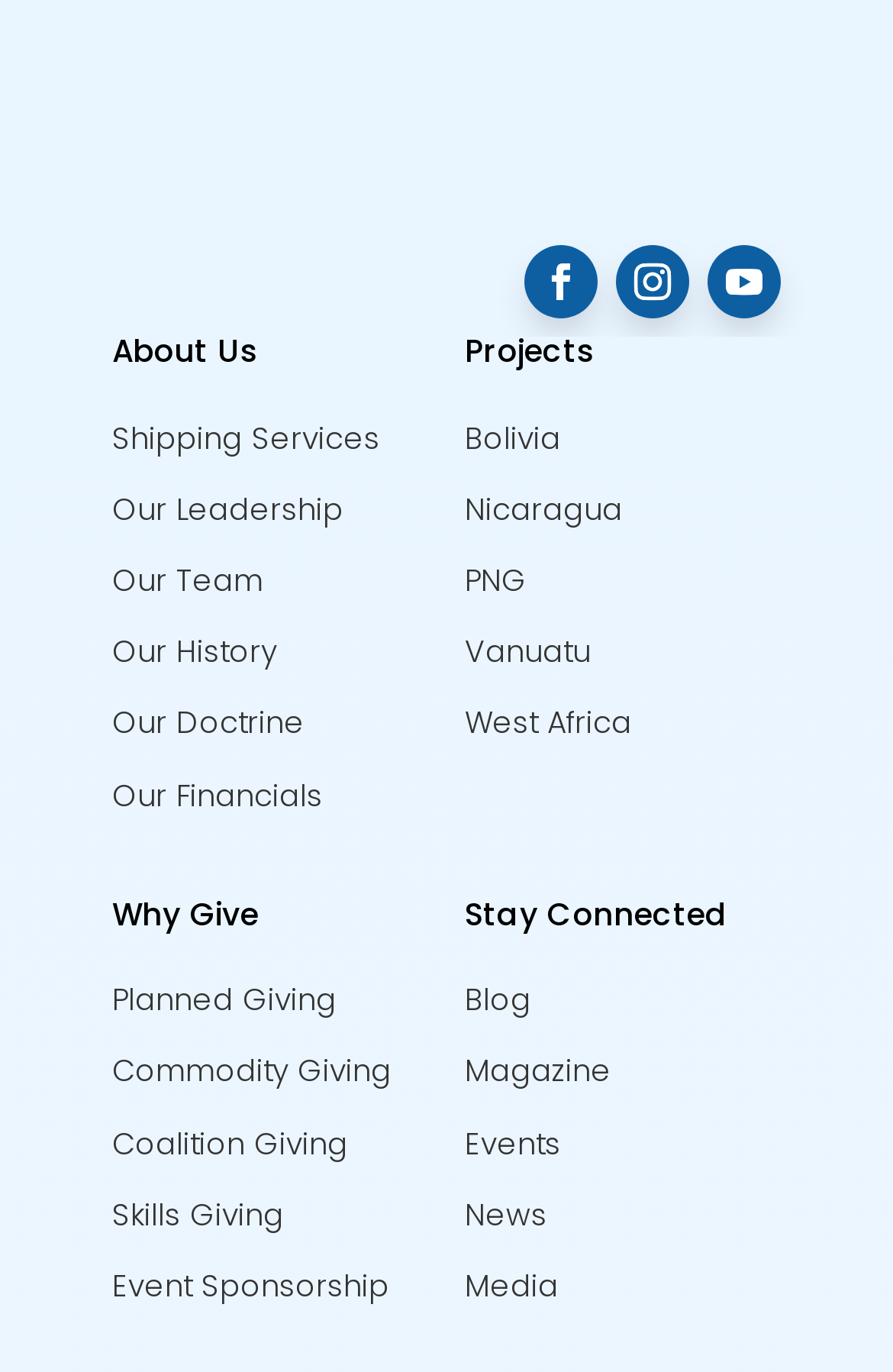Provide a short answer to the following question with just one word or phrase: What is the last link under the 'Why Give' section?

Event Sponsorship